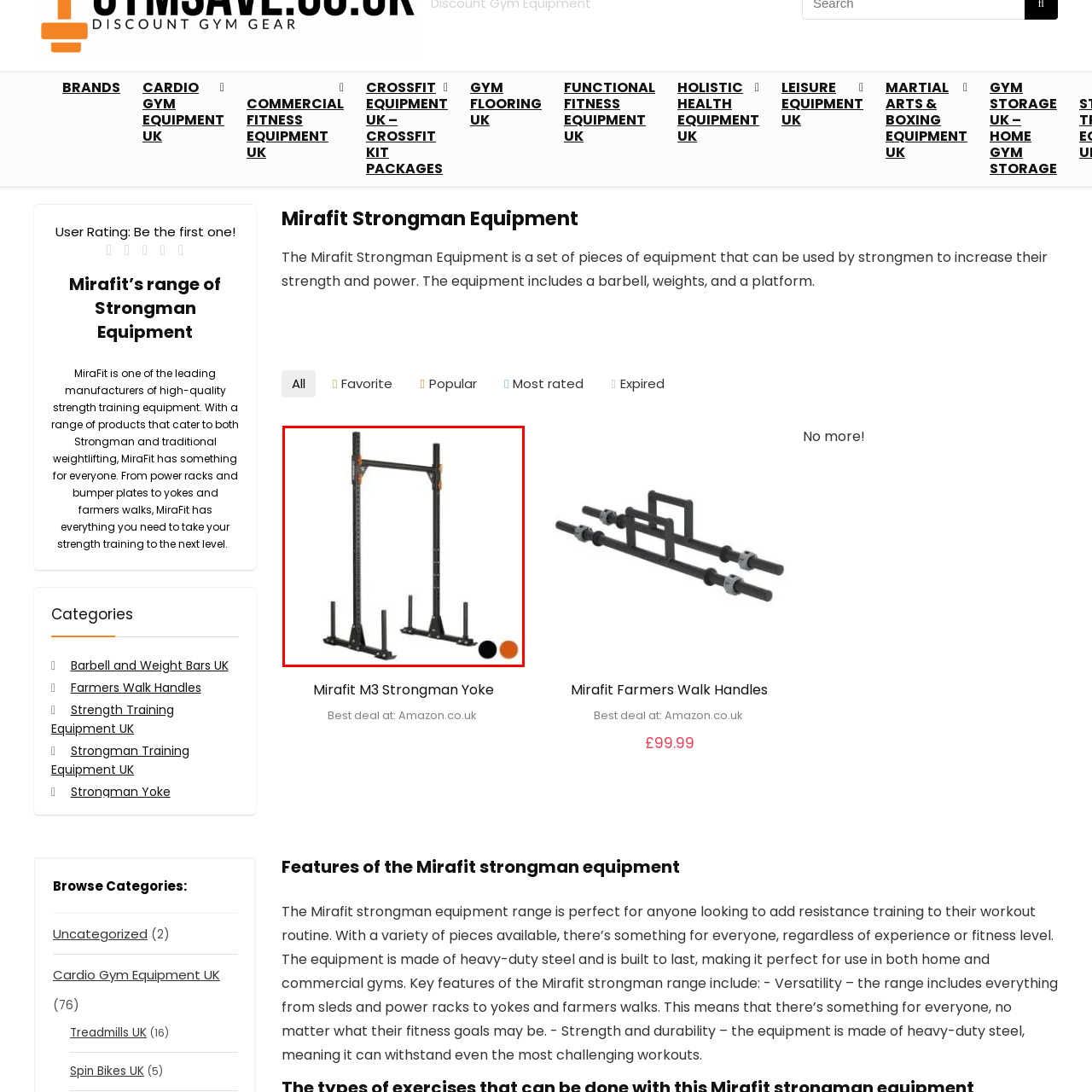Look closely at the zone within the orange frame and give a detailed answer to the following question, grounding your response on the visual details: 
What is the purpose of the orange accents?

According to the caption, the orange accents on the yoke serve two purposes: to enhance visibility and to add style to the equipment.